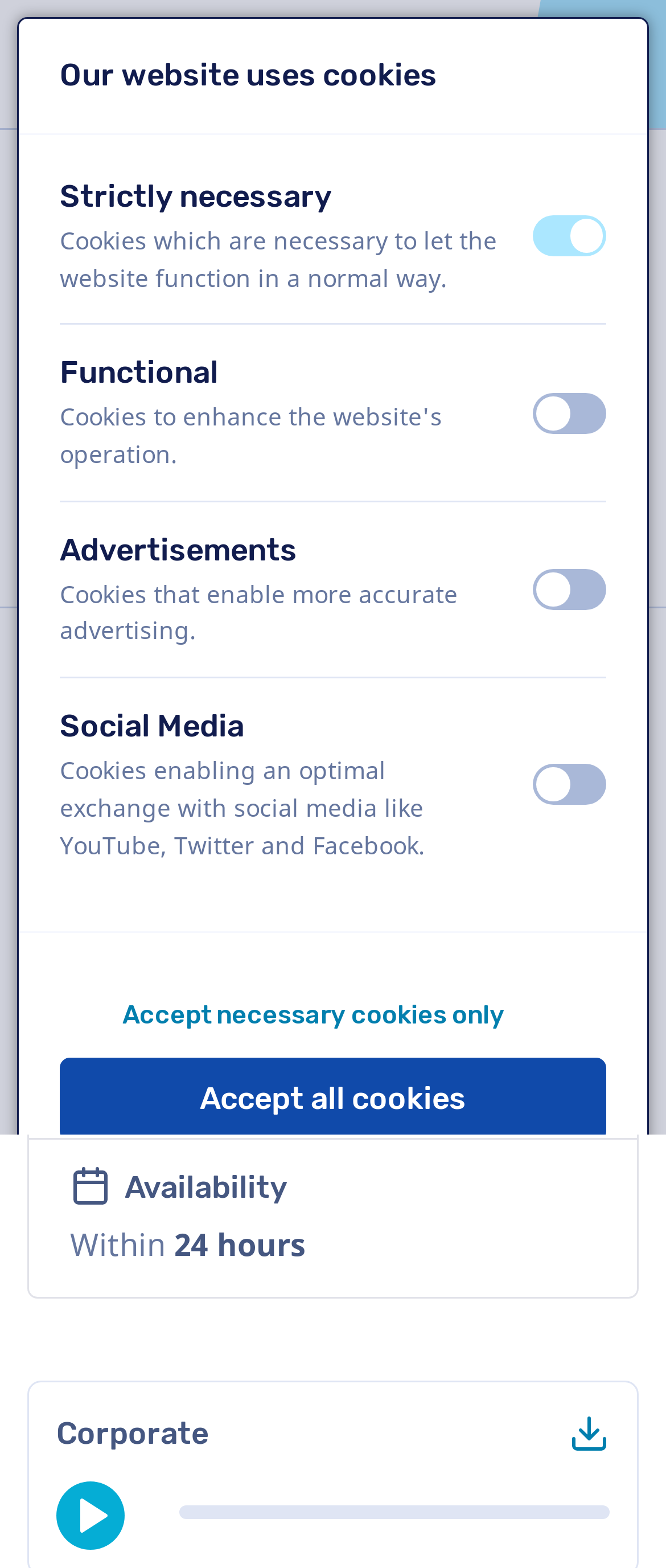Determine the bounding box coordinates of the clickable area required to perform the following instruction: "Click the image of Corey". The coordinates should be represented as four float numbers between 0 and 1: [left, top, right, bottom].

[0.041, 0.118, 0.205, 0.187]